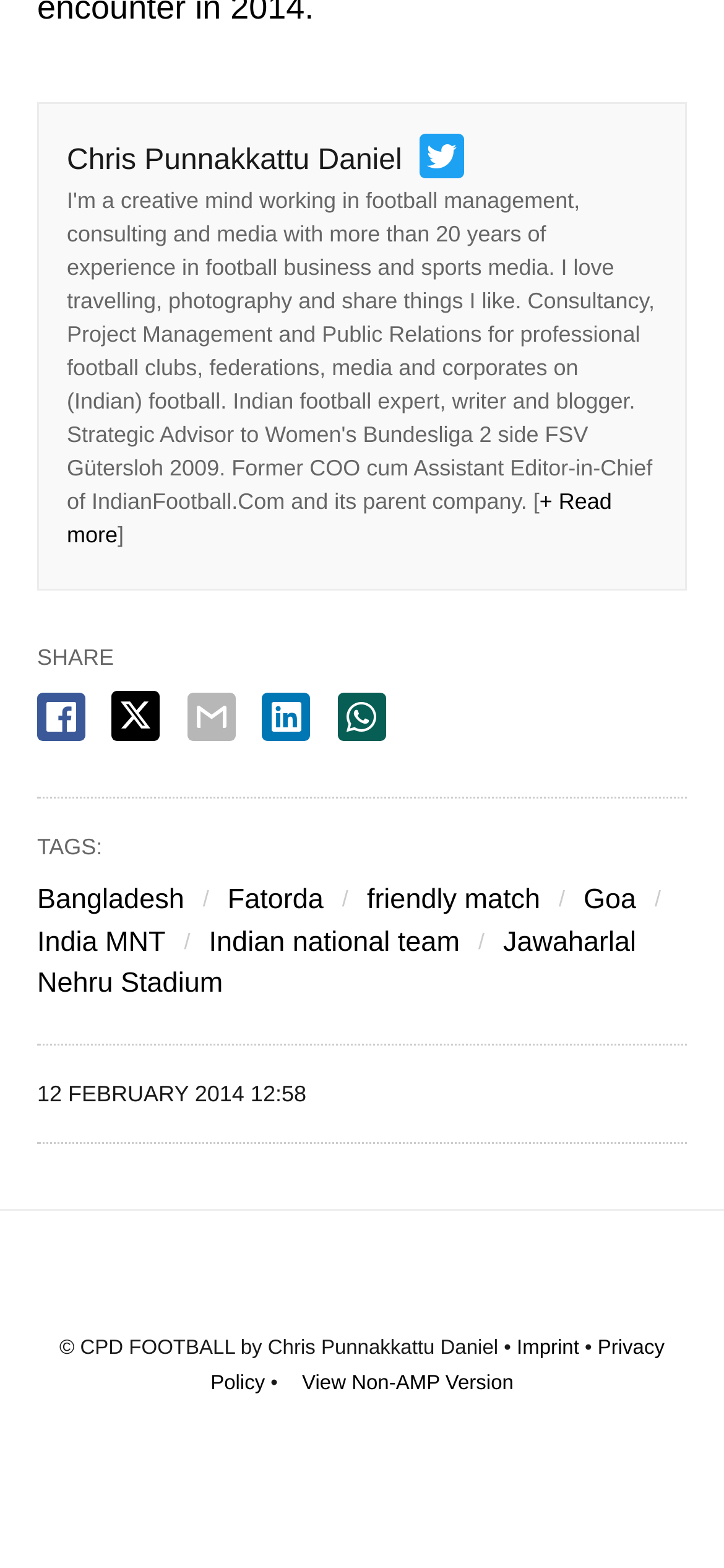Please provide the bounding box coordinates for the element that needs to be clicked to perform the instruction: "Read more about the article". The coordinates must consist of four float numbers between 0 and 1, formatted as [left, top, right, bottom].

[0.092, 0.312, 0.845, 0.349]